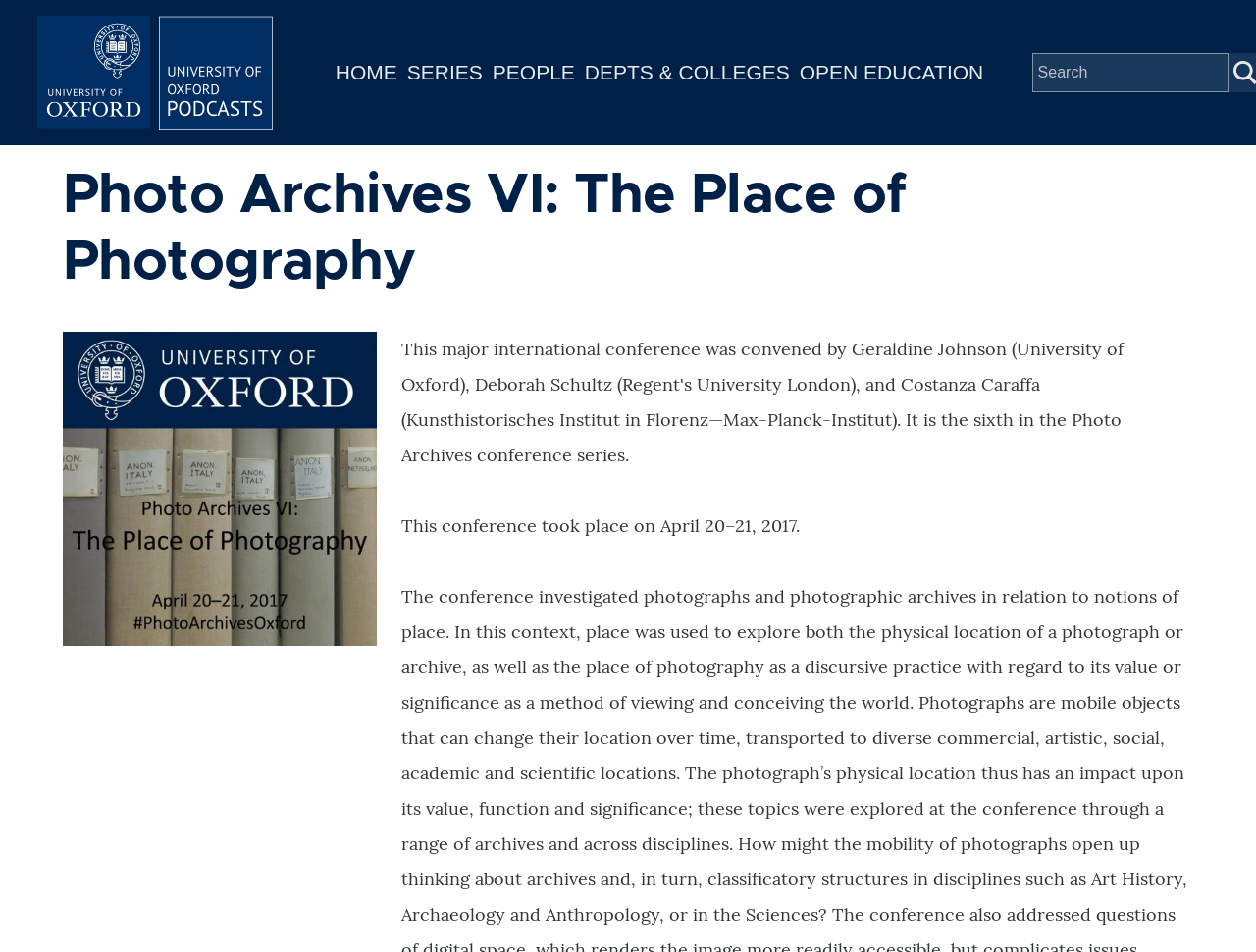Determine the bounding box for the described UI element: "Open Education".

[0.637, 0.064, 0.783, 0.087]